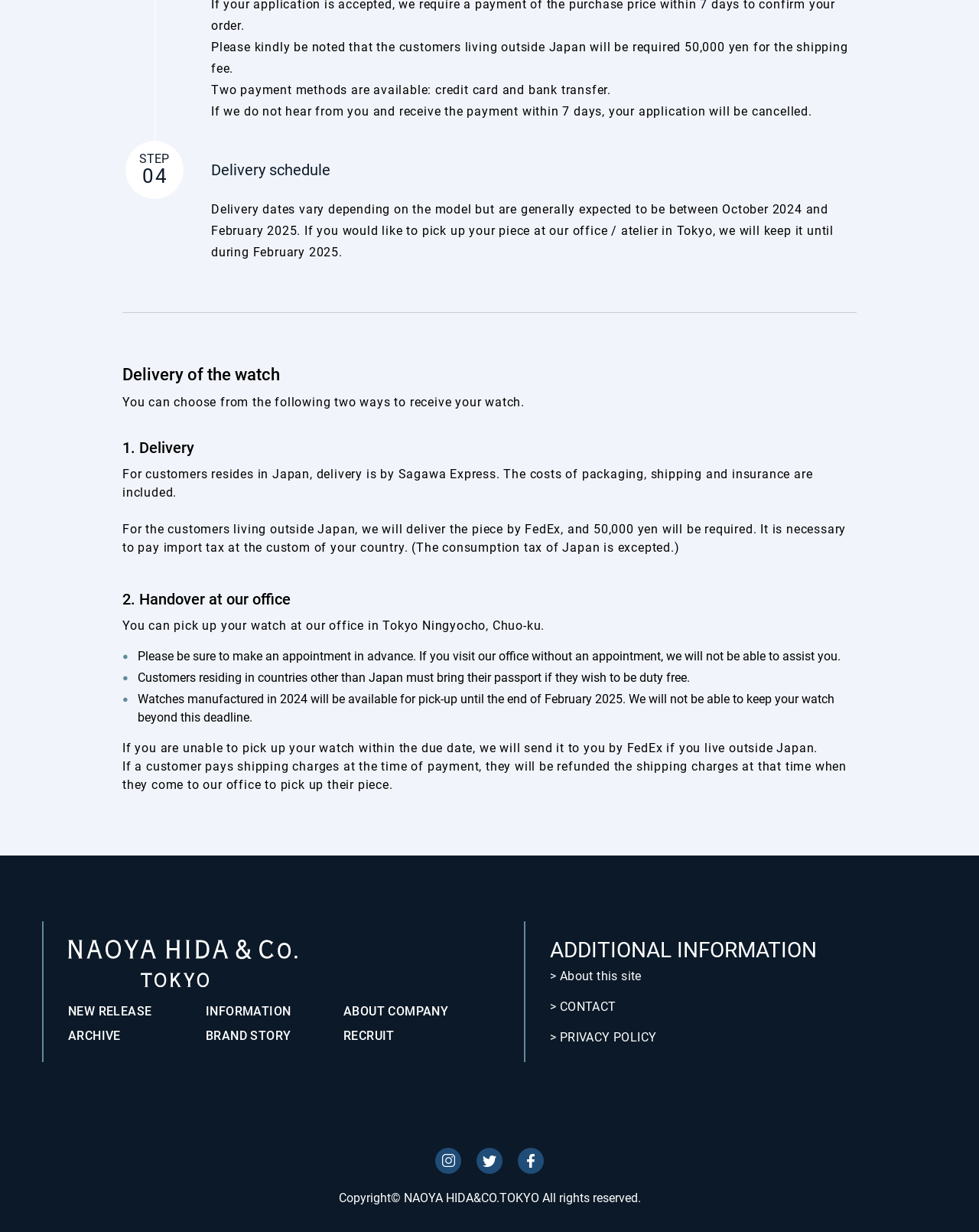Identify the bounding box coordinates of the region that needs to be clicked to carry out this instruction: "Click on NEW RELEASE". Provide these coordinates as four float numbers ranging from 0 to 1, i.e., [left, top, right, bottom].

[0.07, 0.815, 0.155, 0.827]